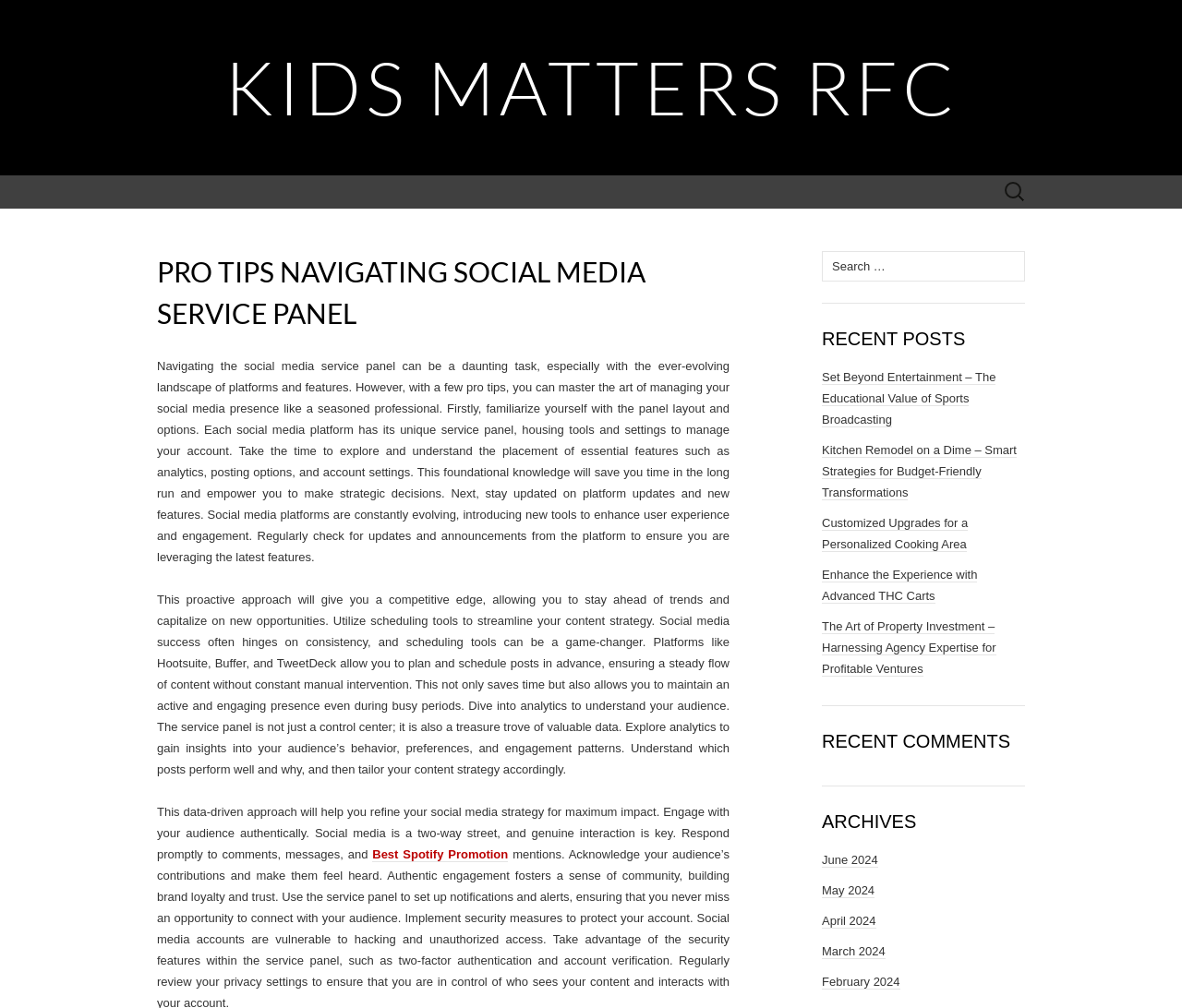Locate the bounding box coordinates of the clickable element to fulfill the following instruction: "Read the article about Set Beyond Entertainment". Provide the coordinates as four float numbers between 0 and 1 in the format [left, top, right, bottom].

[0.695, 0.367, 0.842, 0.424]